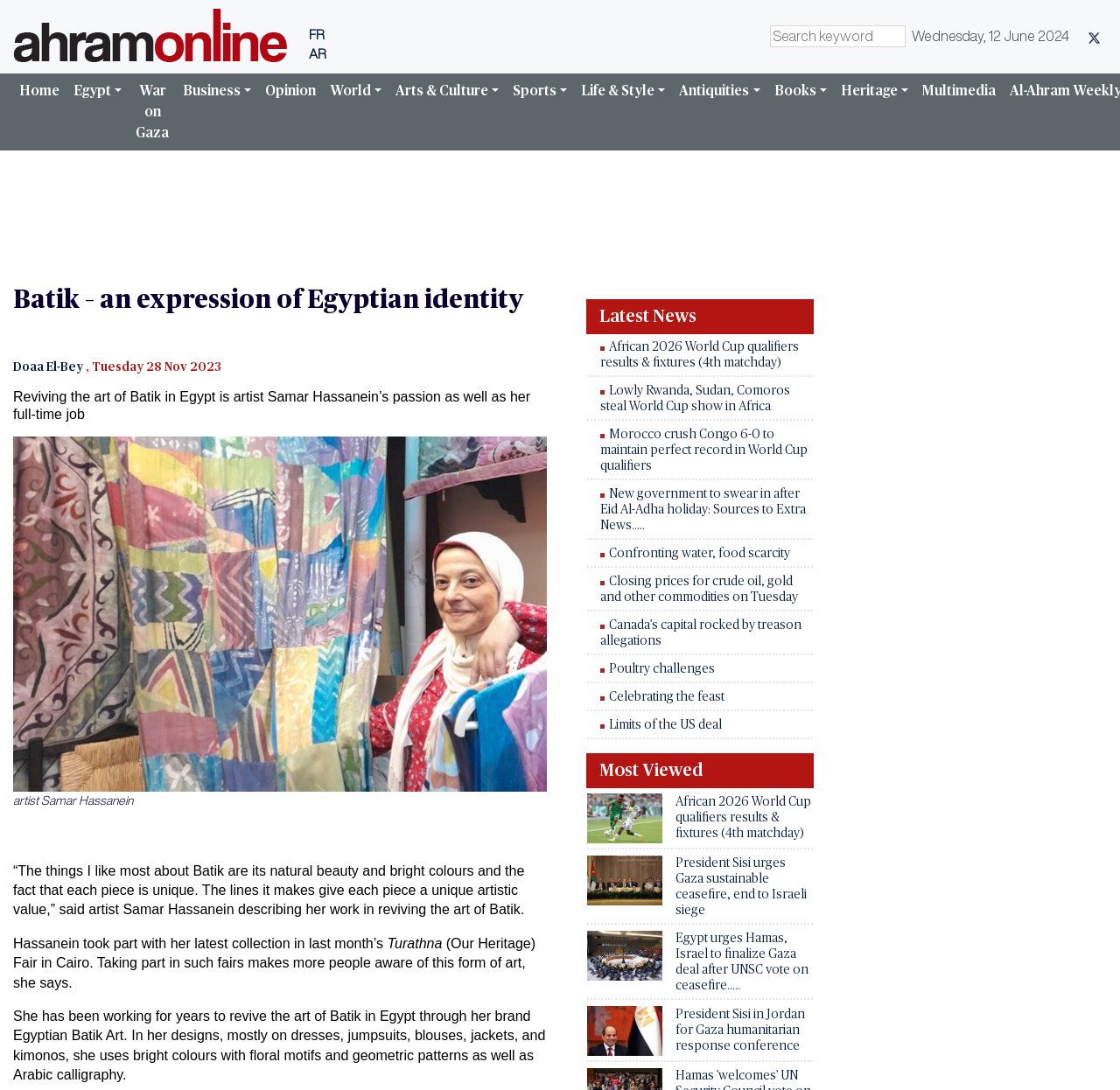What is the name of the artist mentioned in the webpage?
Provide an in-depth and detailed answer to the question.

I found the name 'Samar Hassanein' in the StaticText element with bounding box coordinates [0.012, 0.357, 0.474, 0.387] which describes the artist's work in reviving the art of Batik in Egypt.